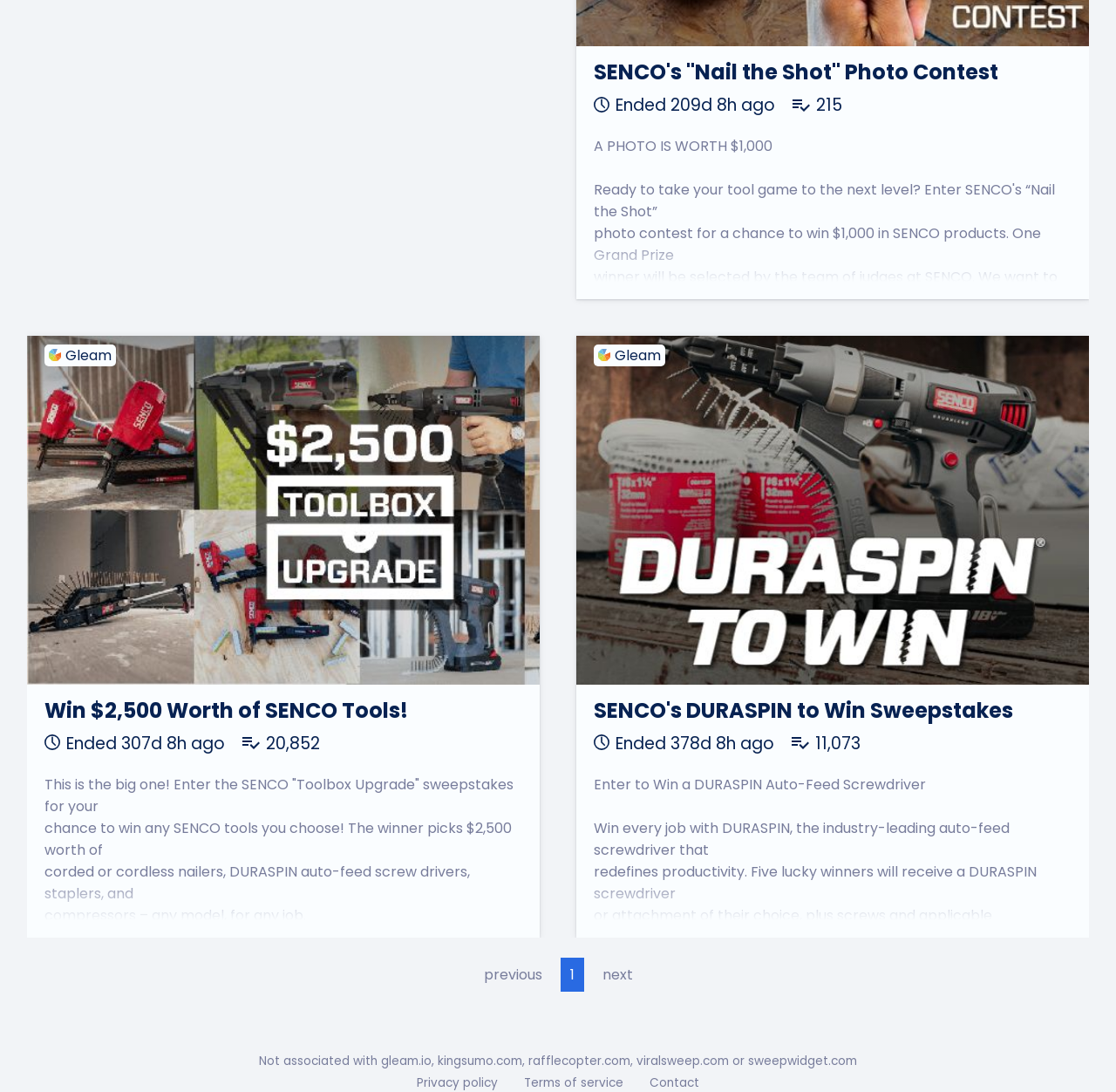Use a single word or phrase to answer this question: 
How many entries did the second giveaway receive?

11,073